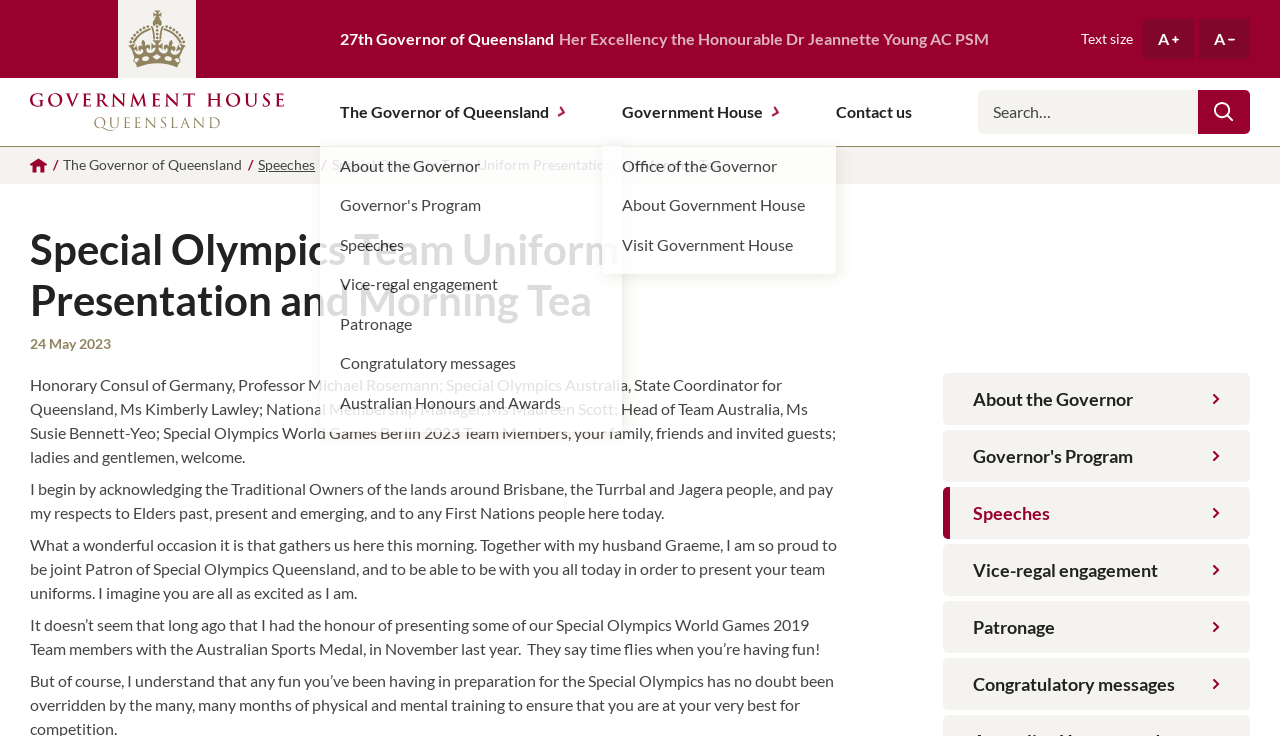Find the bounding box coordinates of the area to click in order to follow the instruction: "Learn more about the Governor's program".

[0.25, 0.251, 0.486, 0.305]